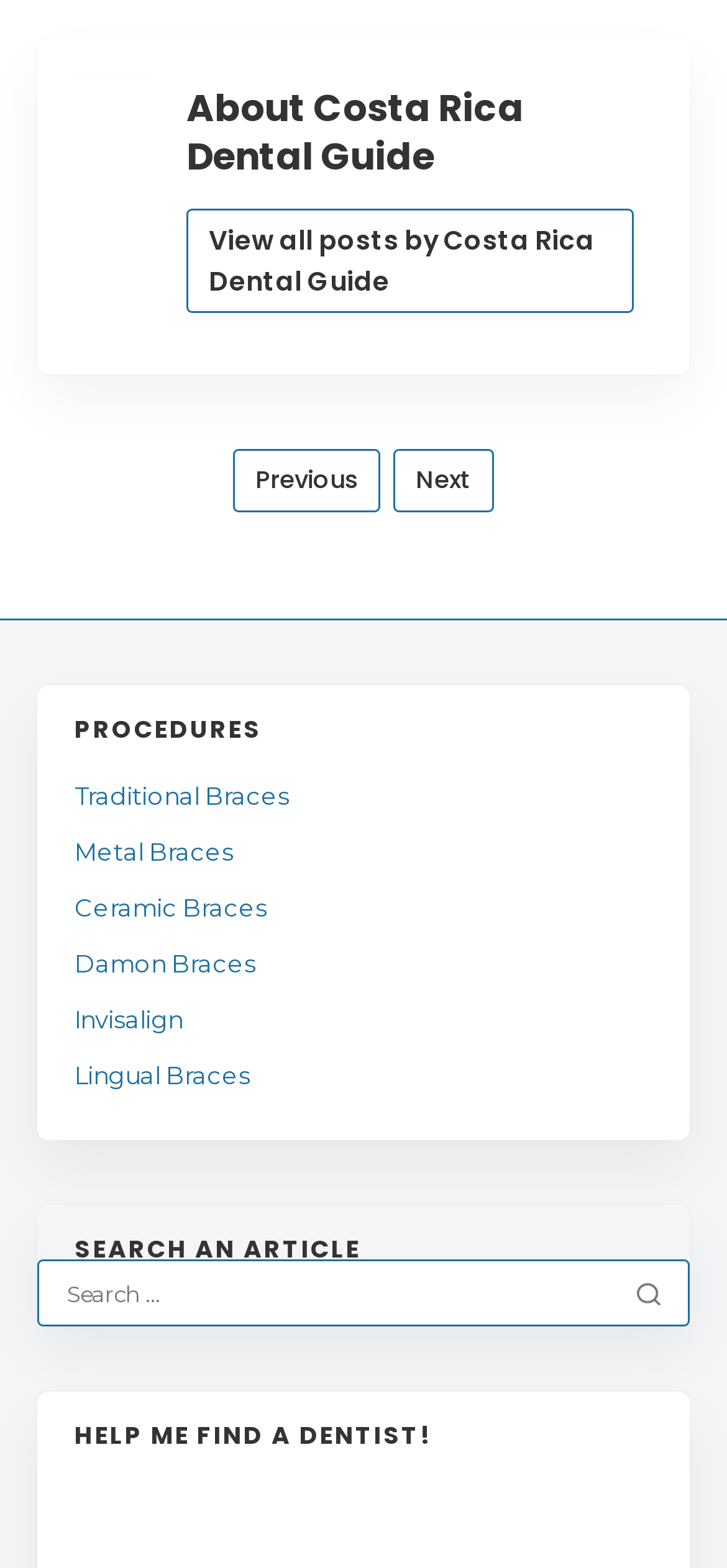Pinpoint the bounding box coordinates of the clickable area necessary to execute the following instruction: "Find a dentist". The coordinates should be given as four float numbers between 0 and 1, namely [left, top, right, bottom].

[0.051, 0.888, 0.949, 0.929]